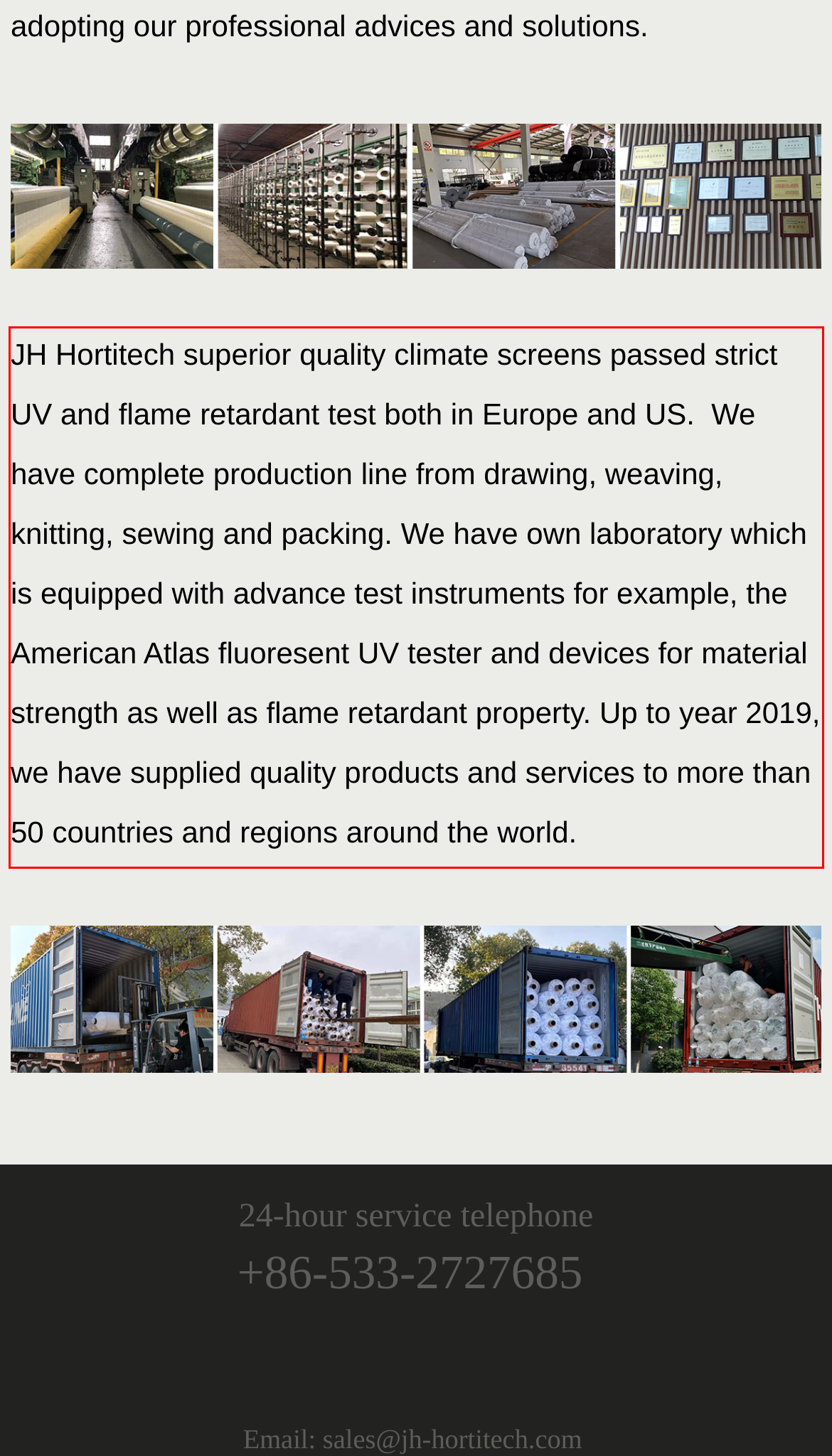Identify the text within the red bounding box on the webpage screenshot and generate the extracted text content.

JH Hortitech superior quality climate screens passed strict UV and flame retardant test both in Europe and US. We have complete production line from drawing, weaving, knitting, sewing and packing. We have own laboratory which is equipped with advance test instruments for example, the American Atlas fluoresent UV tester and devices for material strength as well as flame retardant property. Up to year 2019, we have supplied quality products and services to more than 50 countries and regions around the world.